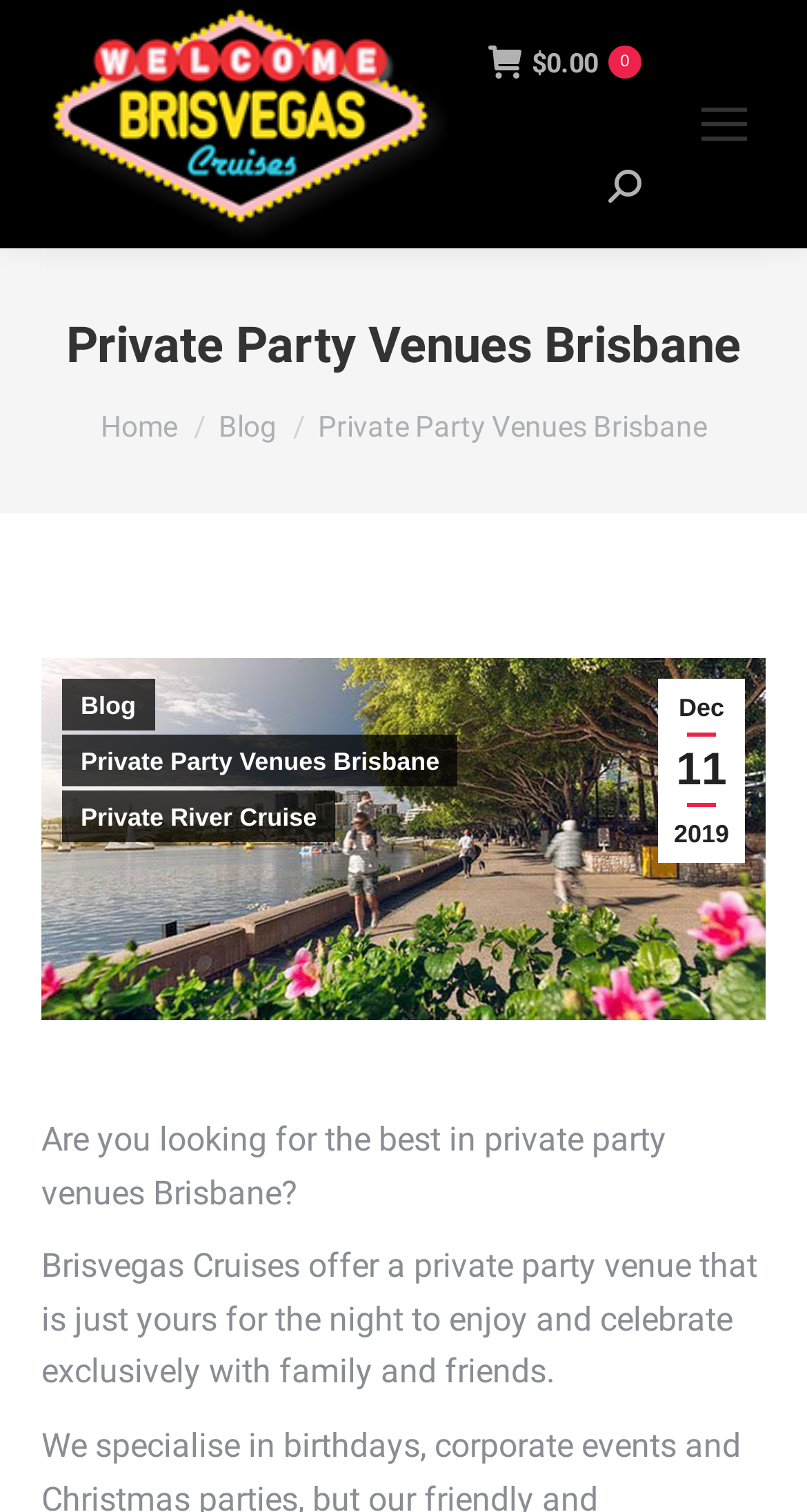Calculate the bounding box coordinates for the UI element based on the following description: "parent_node: Search:". Ensure the coordinates are four float numbers between 0 and 1, i.e., [left, top, right, bottom].

[0.754, 0.113, 0.795, 0.134]